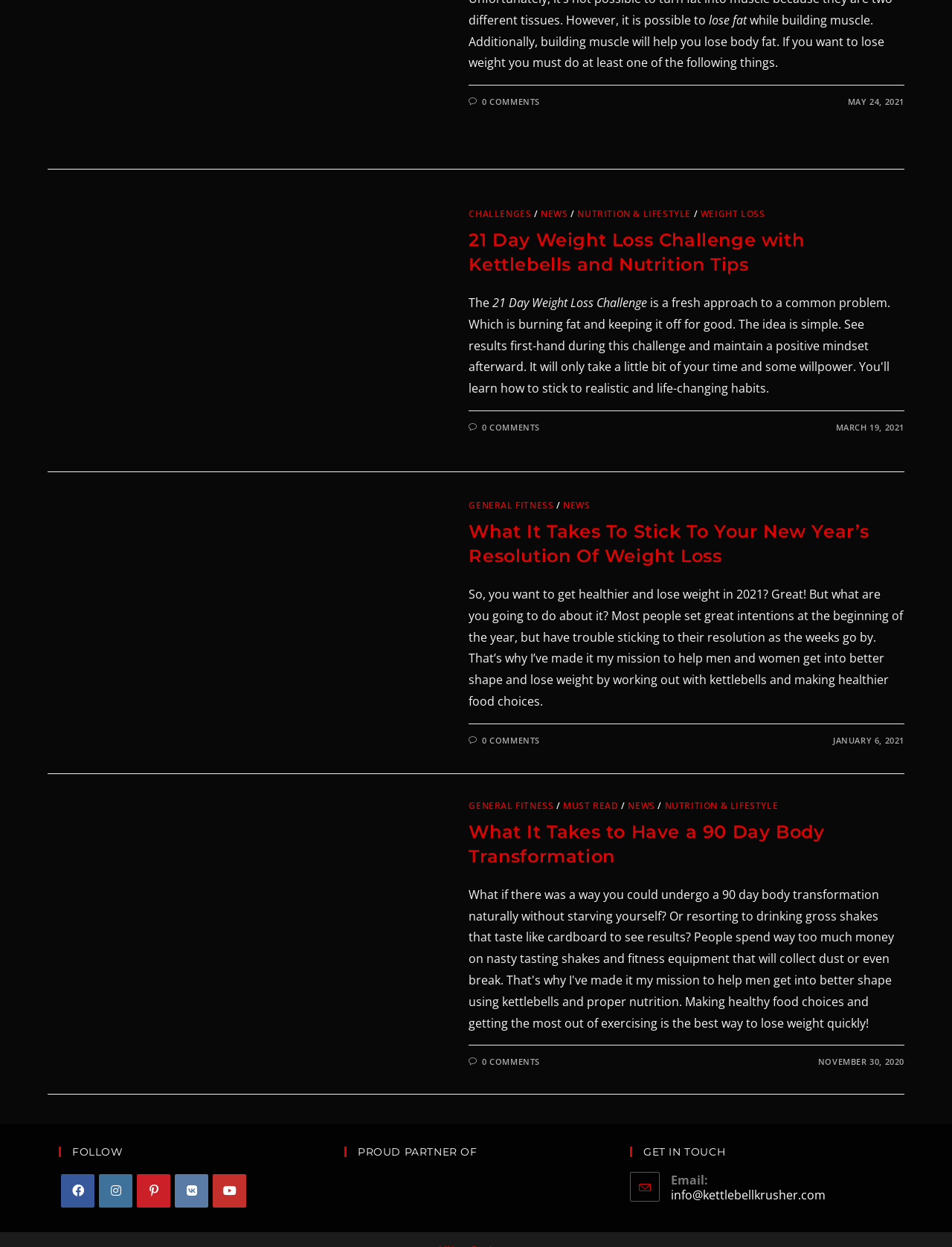What is the date of the third article?
Give a one-word or short-phrase answer derived from the screenshot.

NOVEMBER 30, 2020